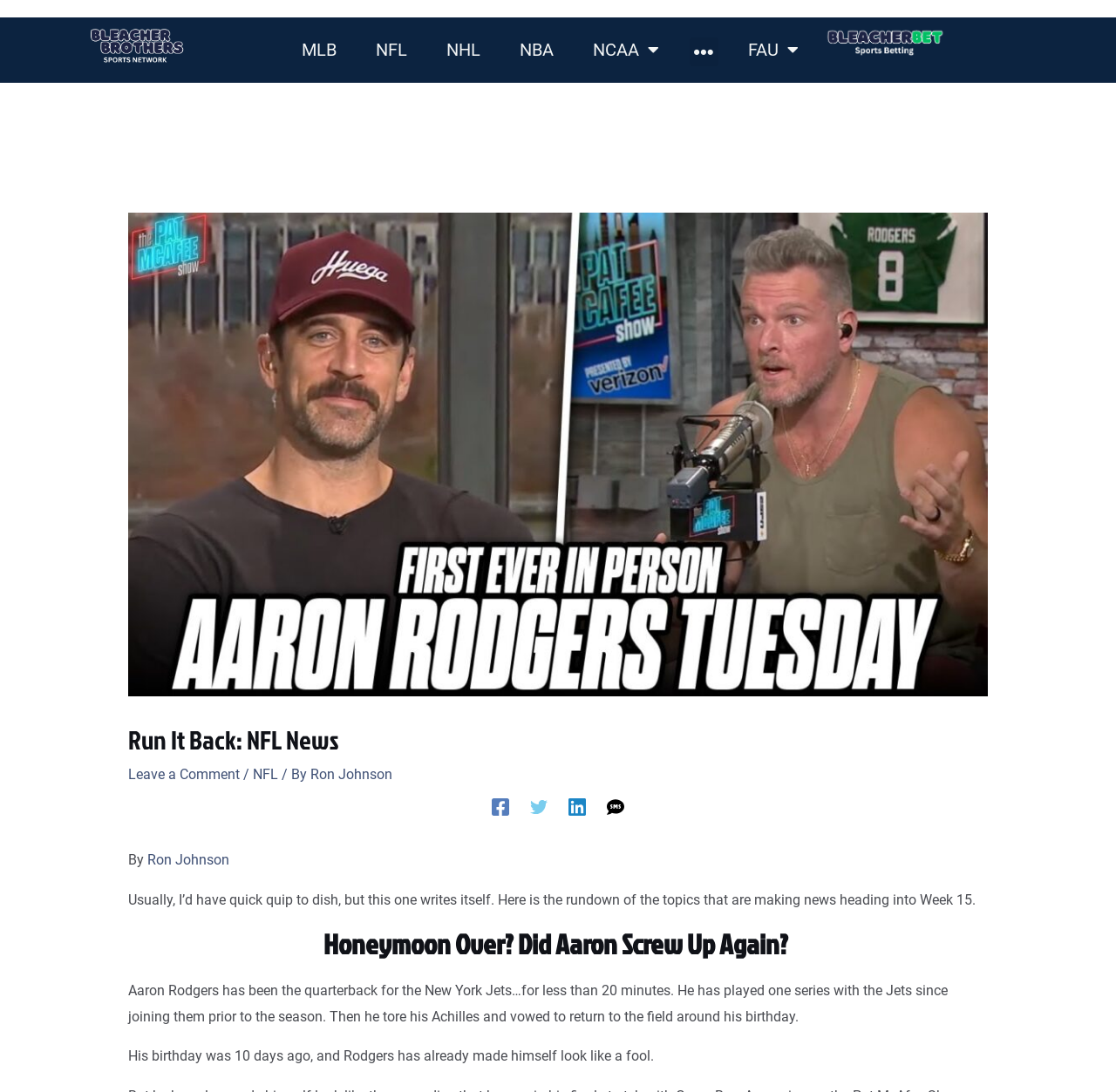What is the name of the author of this article?
Based on the image content, provide your answer in one word or a short phrase.

Ron Johnson